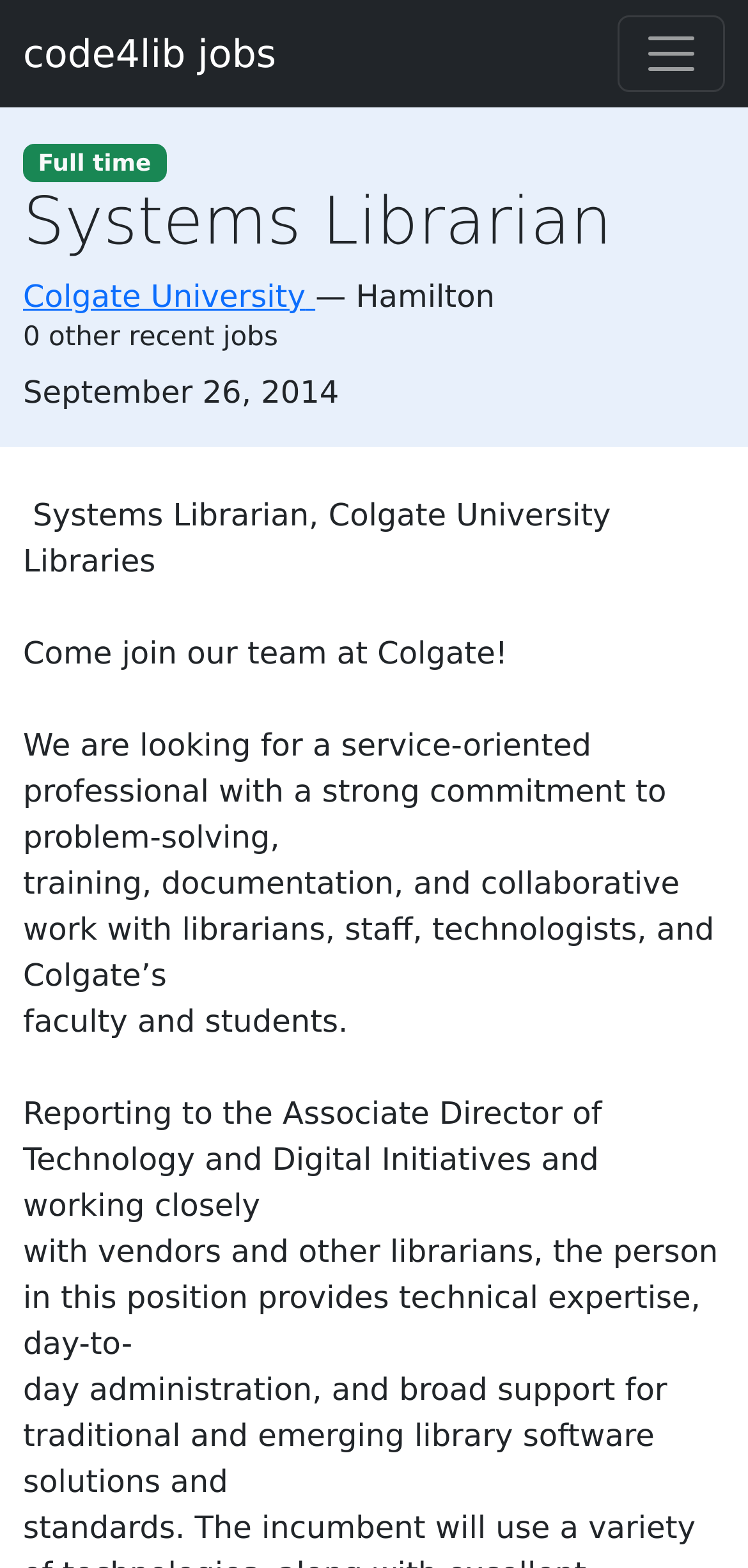Carefully examine the image and provide an in-depth answer to the question: What is the job title?

The job title can be found in the heading element with the text 'Systems Librarian' which is located at the top of the webpage, indicating that the webpage is about a job posting for a Systems Librarian position.